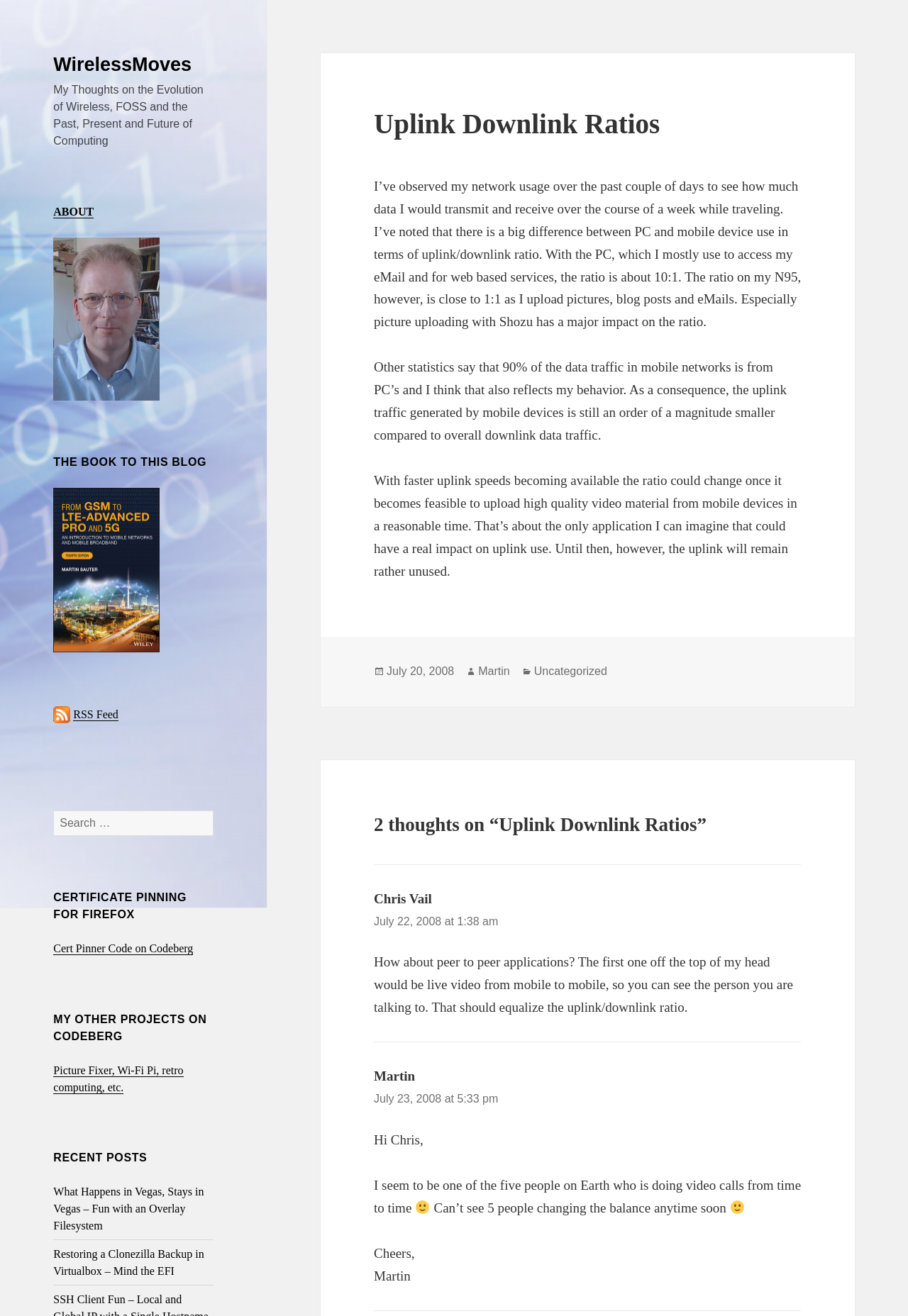Identify the bounding box coordinates of the specific part of the webpage to click to complete this instruction: "Read the article about uplink downlink ratios".

[0.412, 0.081, 0.882, 0.107]